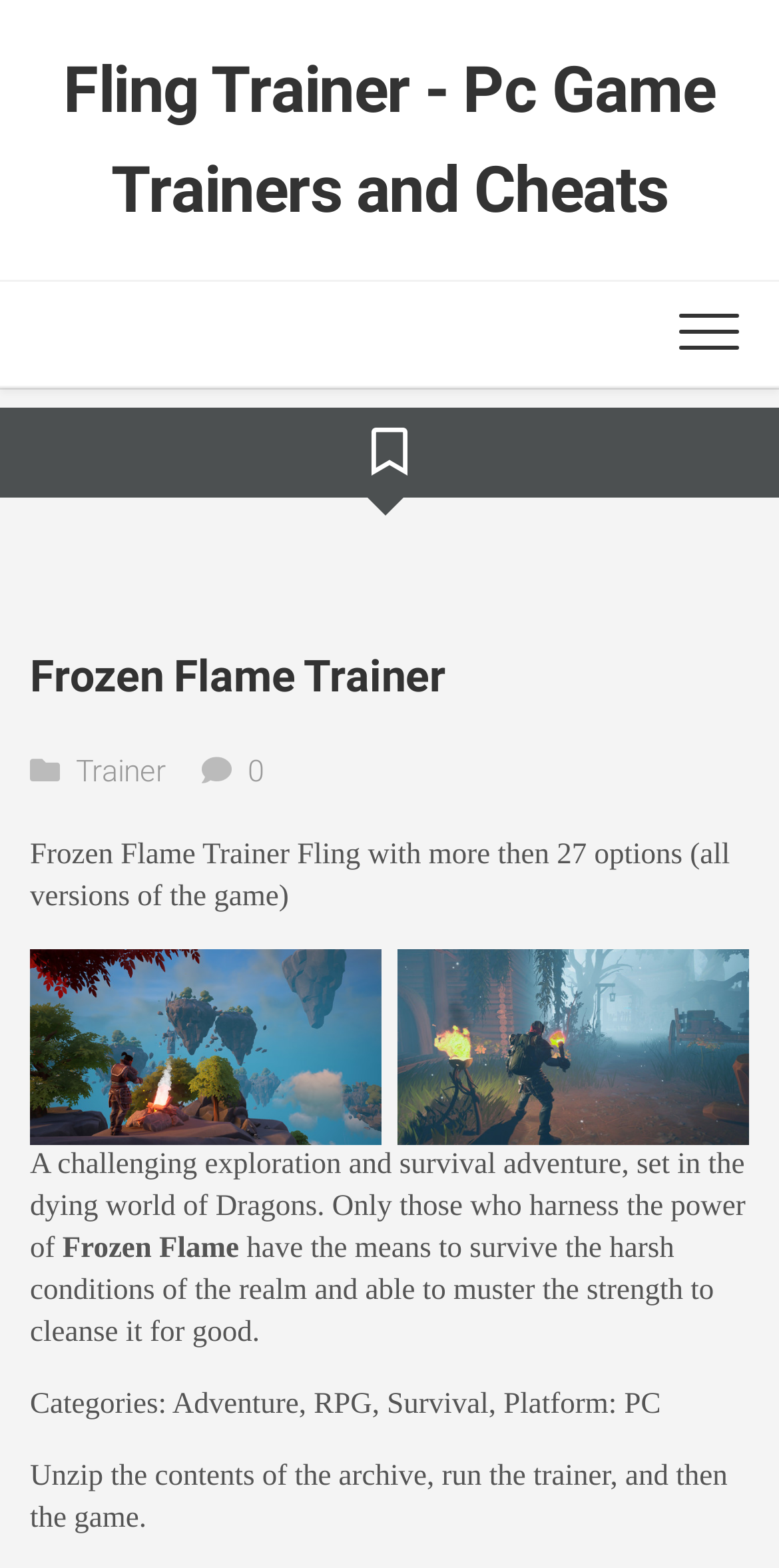Locate and extract the text of the main heading on the webpage.

Frozen Flame Trainer